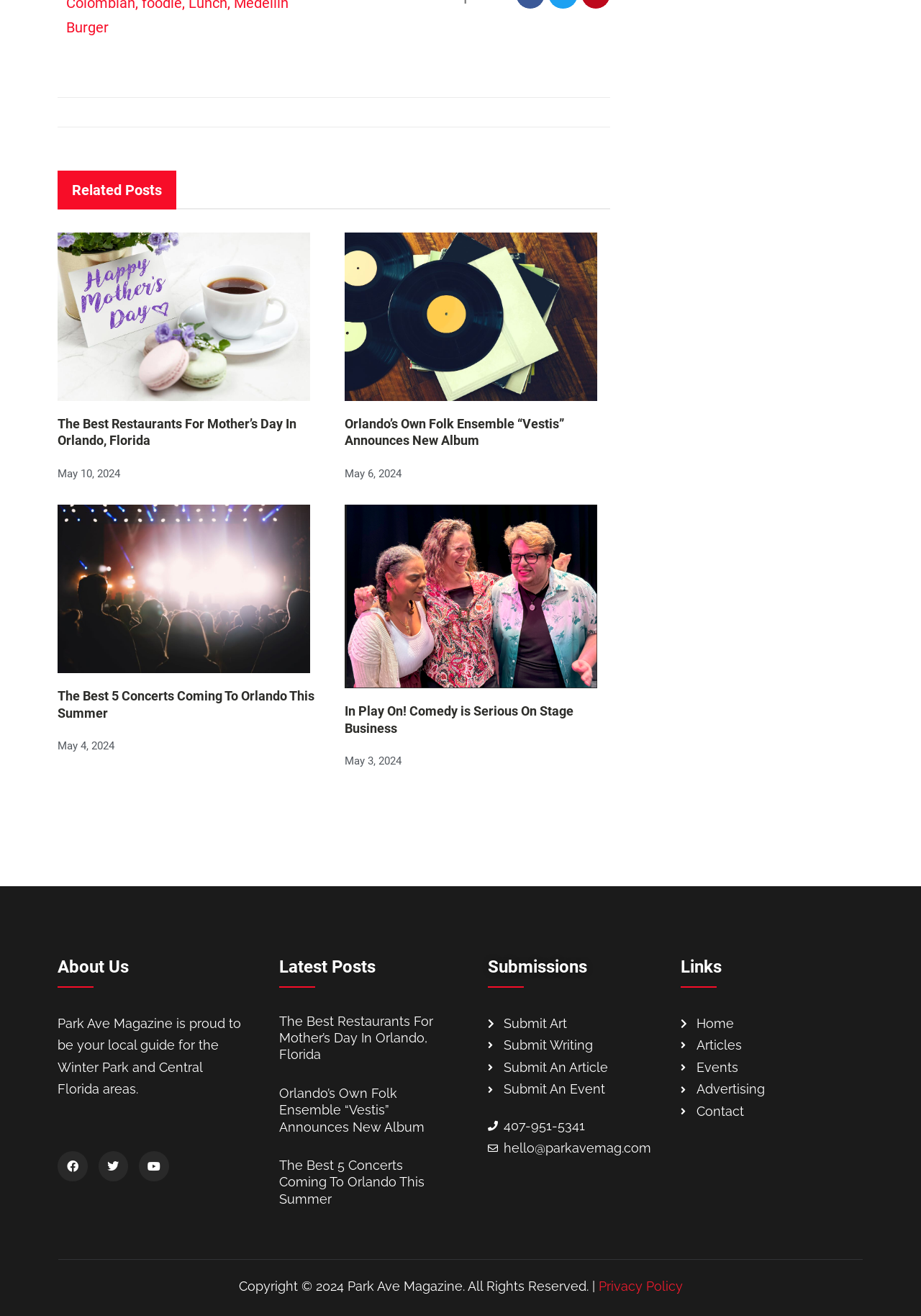Please identify the bounding box coordinates of the element's region that should be clicked to execute the following instruction: "Submit an article". The bounding box coordinates must be four float numbers between 0 and 1, i.e., [left, top, right, bottom].

[0.53, 0.803, 0.707, 0.82]